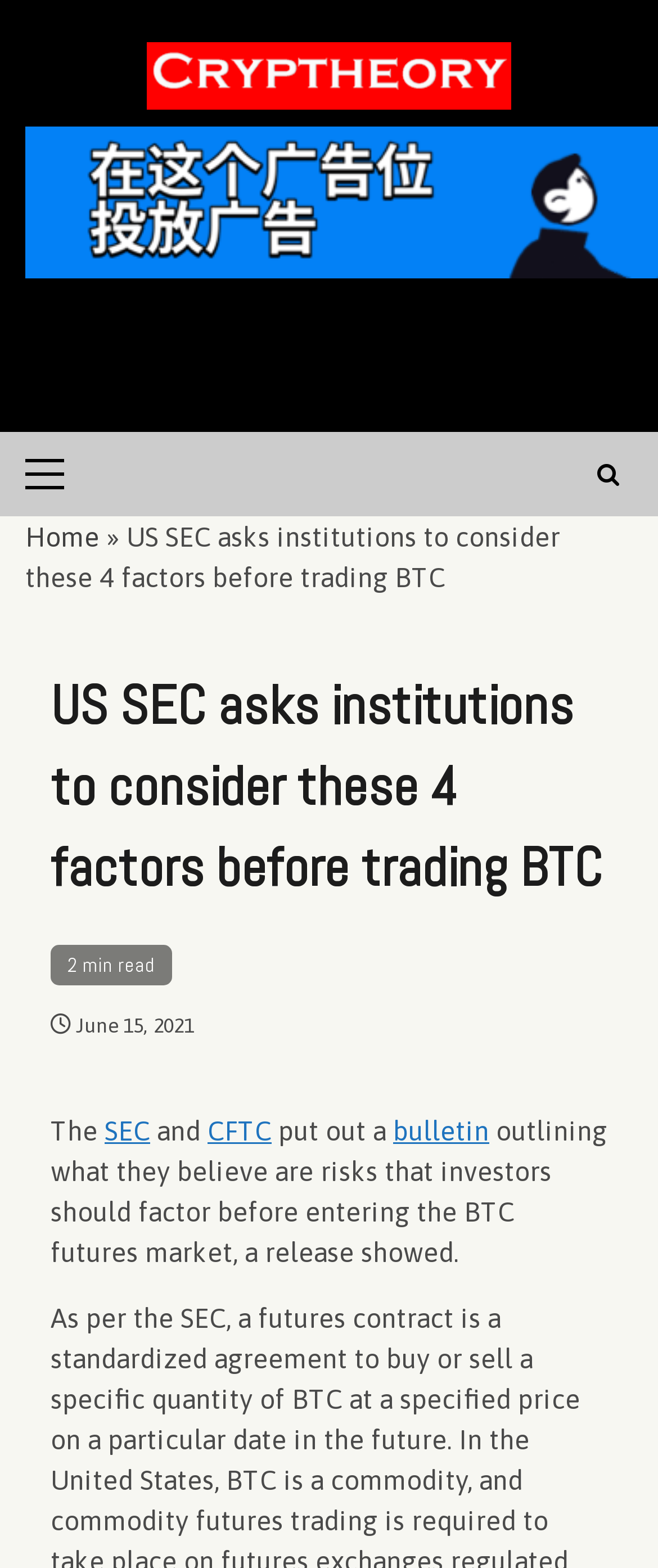Please identify the bounding box coordinates of the element's region that I should click in order to complete the following instruction: "View the bulletin link". The bounding box coordinates consist of four float numbers between 0 and 1, i.e., [left, top, right, bottom].

[0.597, 0.711, 0.744, 0.731]